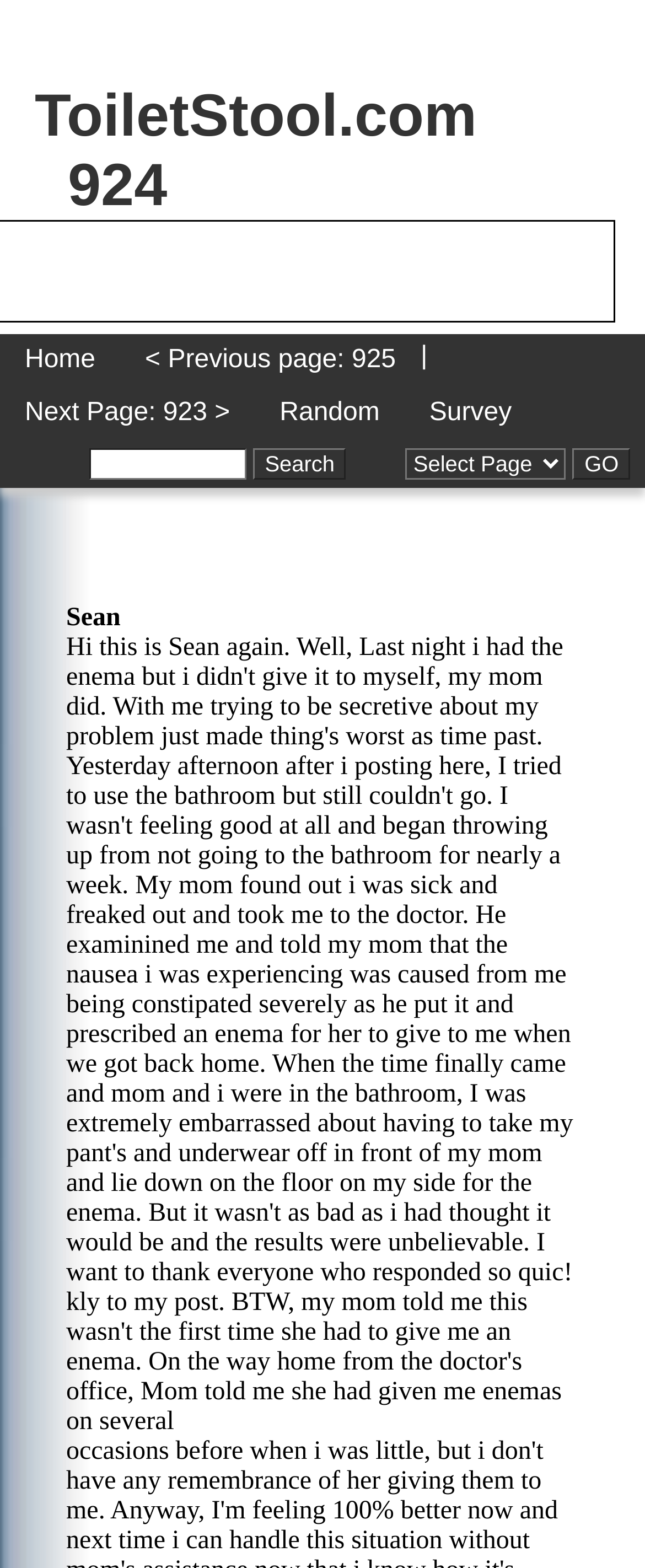Determine the bounding box coordinates of the clickable element to complete this instruction: "go to next page". Provide the coordinates in the format of four float numbers between 0 and 1, [left, top, right, bottom].

[0.0, 0.247, 0.395, 0.28]